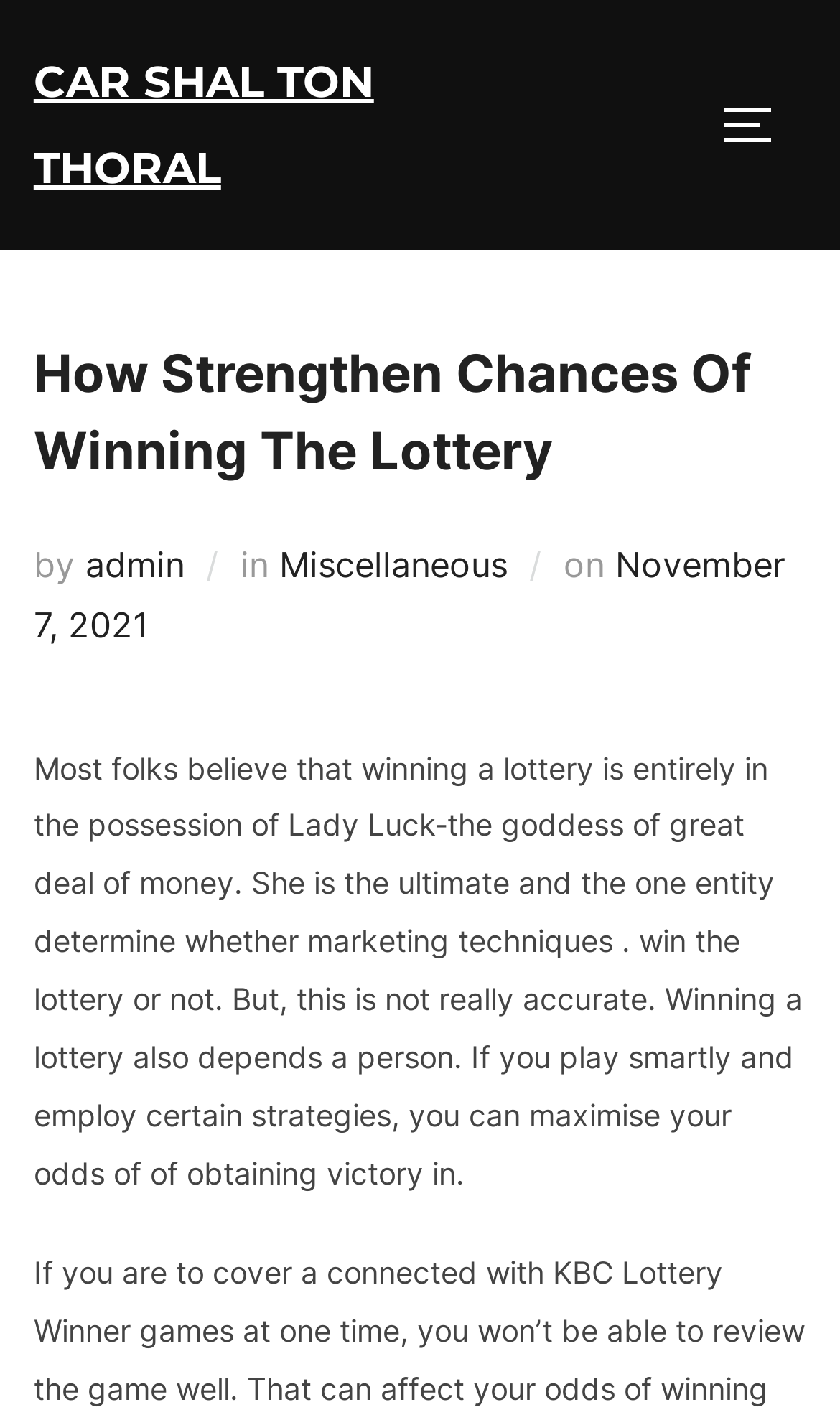What is the main topic of the article?
Using the visual information, respond with a single word or phrase.

Winning the lottery